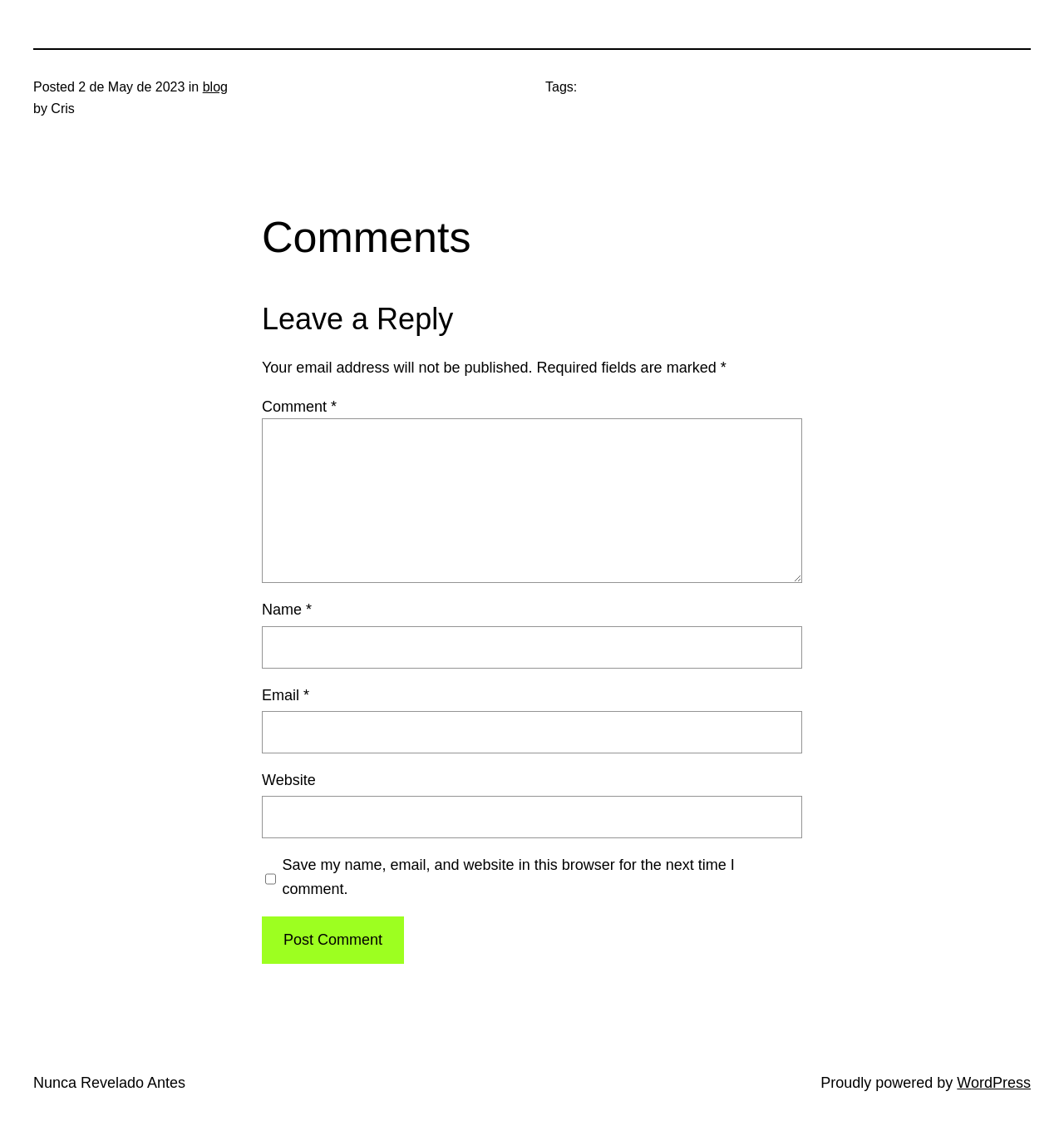Please find the bounding box coordinates of the element's region to be clicked to carry out this instruction: "Click to post your comment".

[0.246, 0.81, 0.38, 0.852]